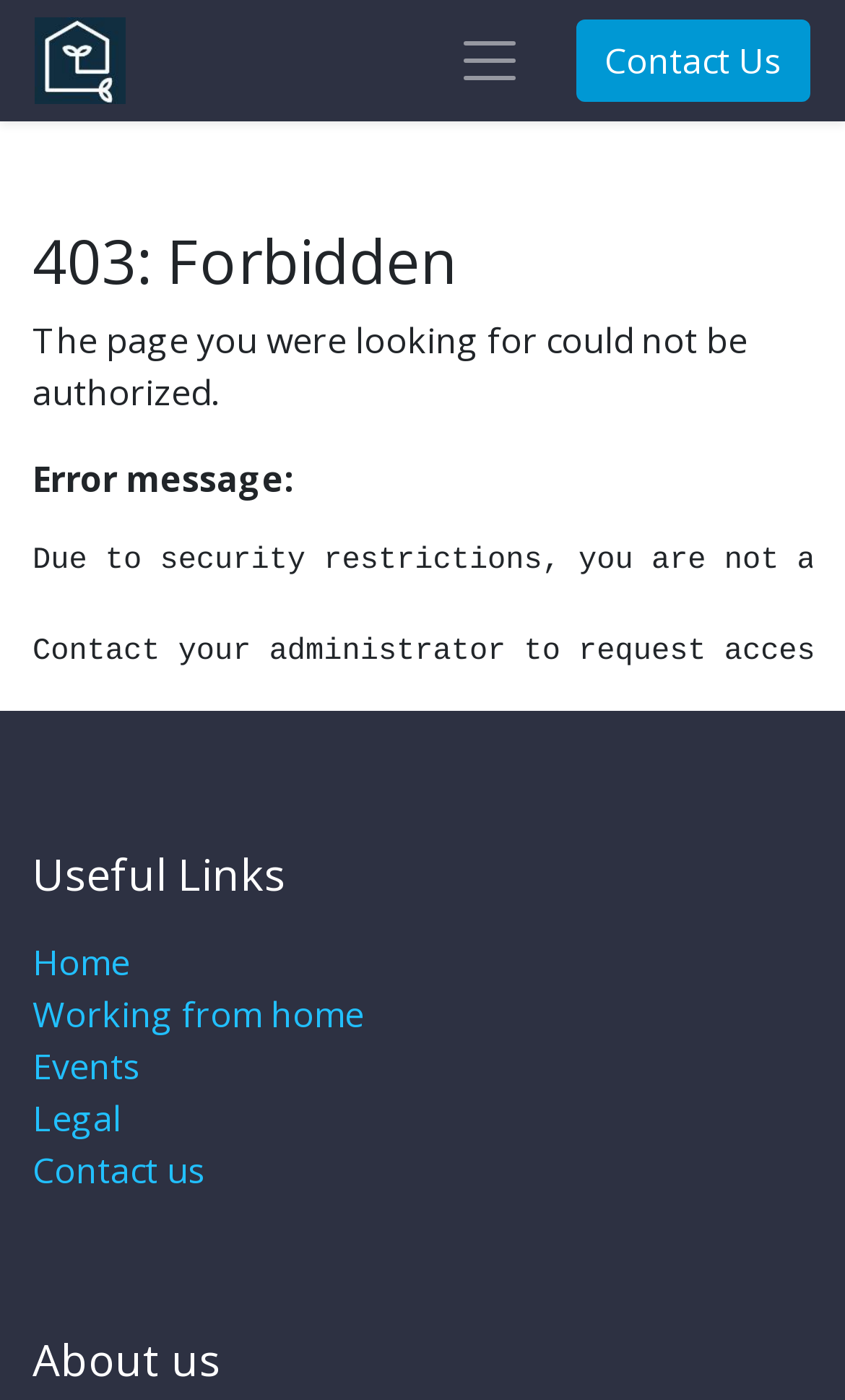Please find the bounding box coordinates of the element that must be clicked to perform the given instruction: "Go to Home". The coordinates should be four float numbers from 0 to 1, i.e., [left, top, right, bottom].

[0.038, 0.671, 0.154, 0.705]